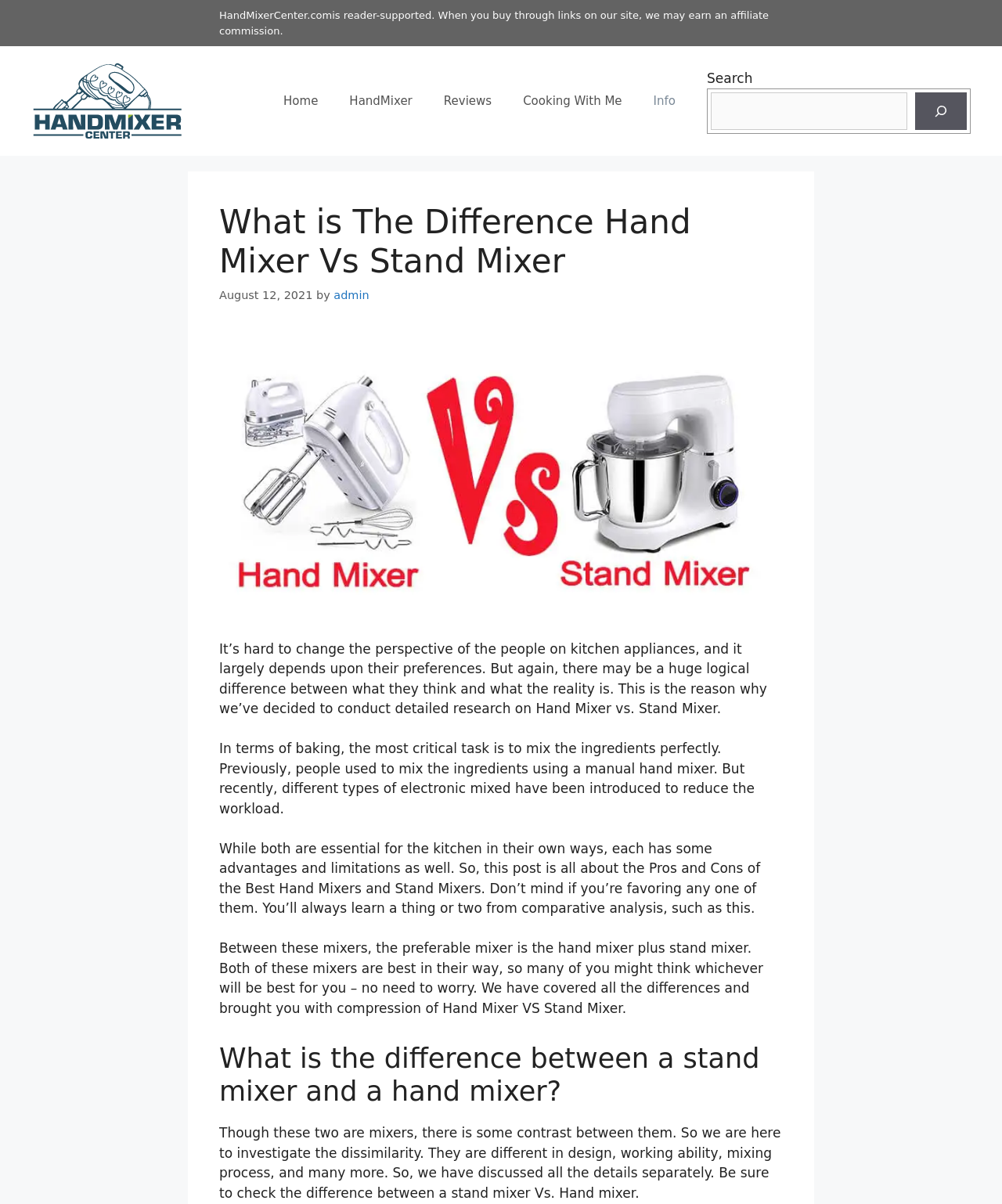From the details in the image, provide a thorough response to the question: What is the main topic of the article?

I determined the main topic of the article by looking at the heading element, which contains the text 'What is The Difference Hand Mixer Vs Stand Mixer'.